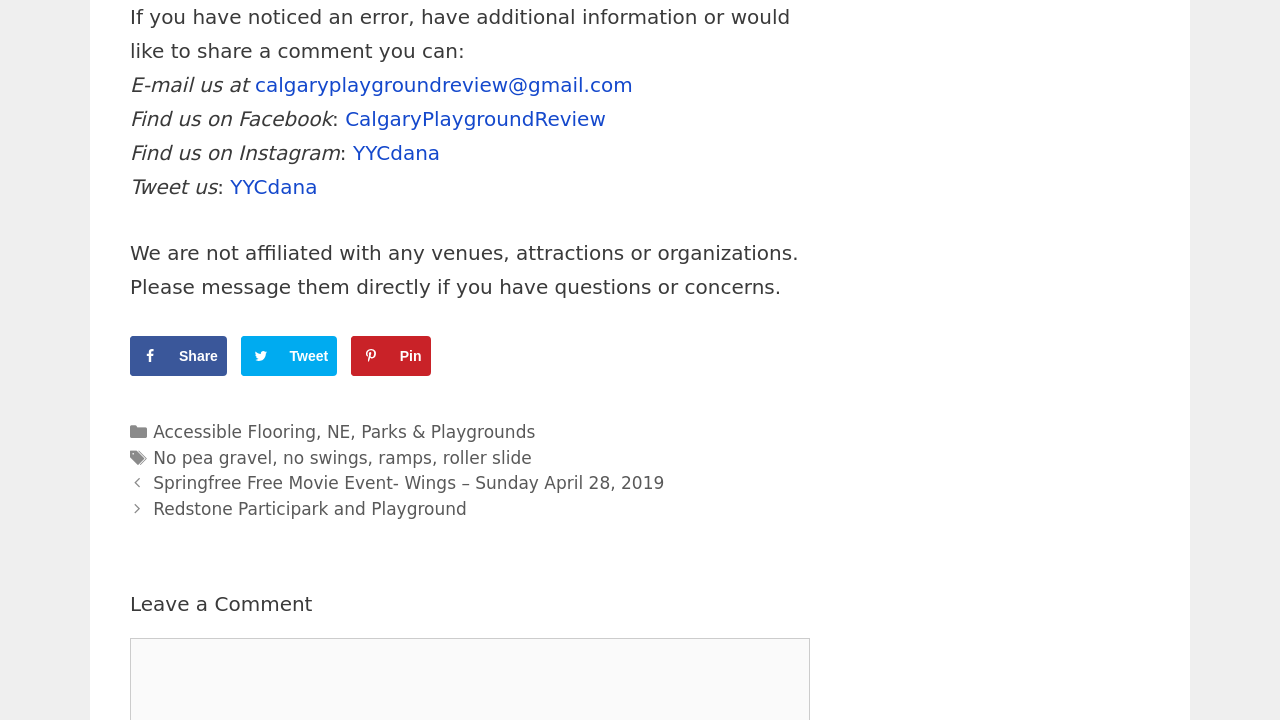Utilize the information from the image to answer the question in detail:
What social media platforms can you share on?

The sharing options are located below the text 'If you have noticed an error, have additional information or would like to share a comment you can:' and include links to share on Facebook, Twitter, and Pinterest.